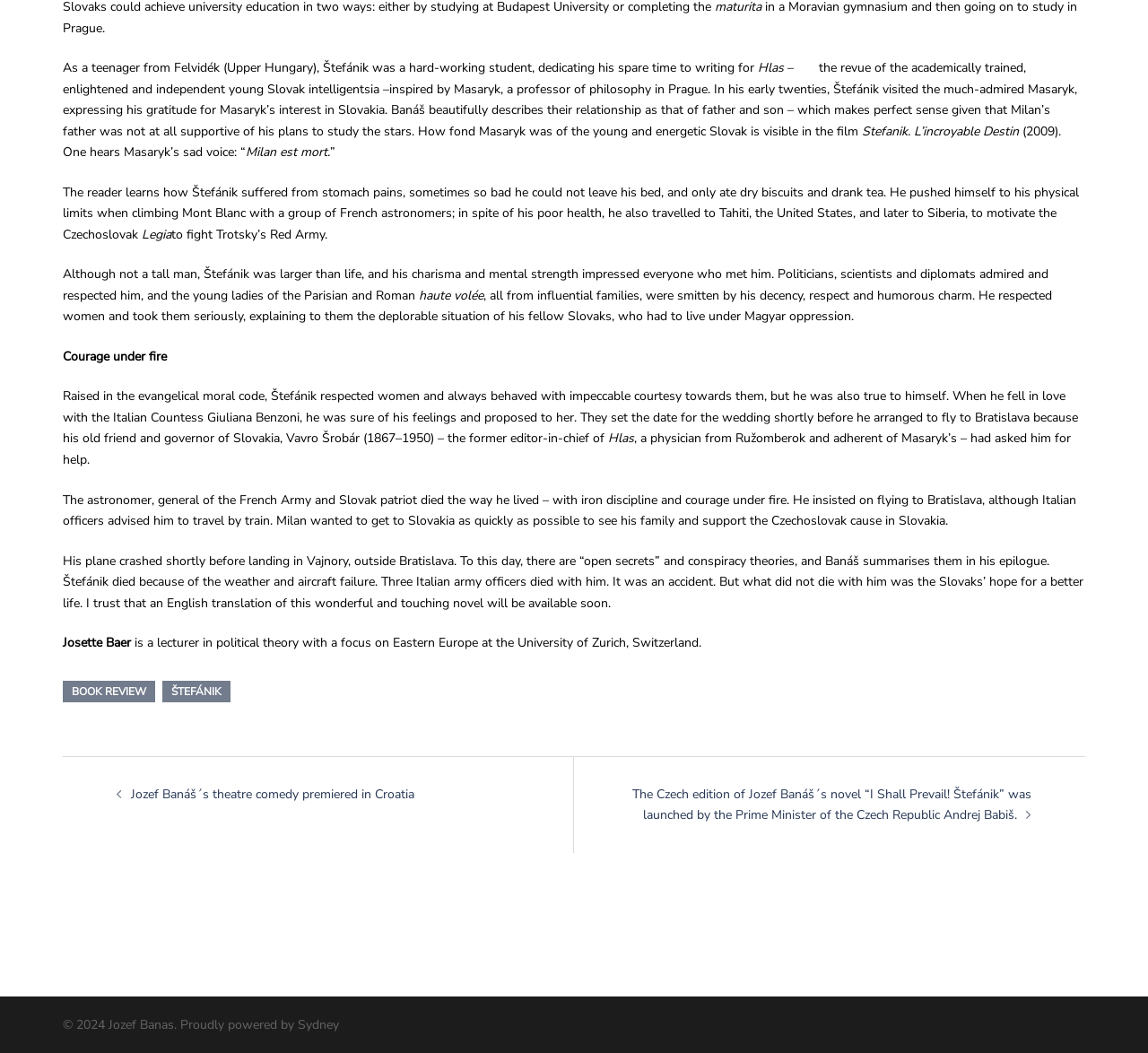What is the year mentioned in the copyright notice at the bottom of the page?
Please ensure your answer to the question is detailed and covers all necessary aspects.

The copyright notice at the bottom of the page mentions '© 2024 Jozef Banas', indicating that the year 2024 is the copyright year for the content on this webpage.